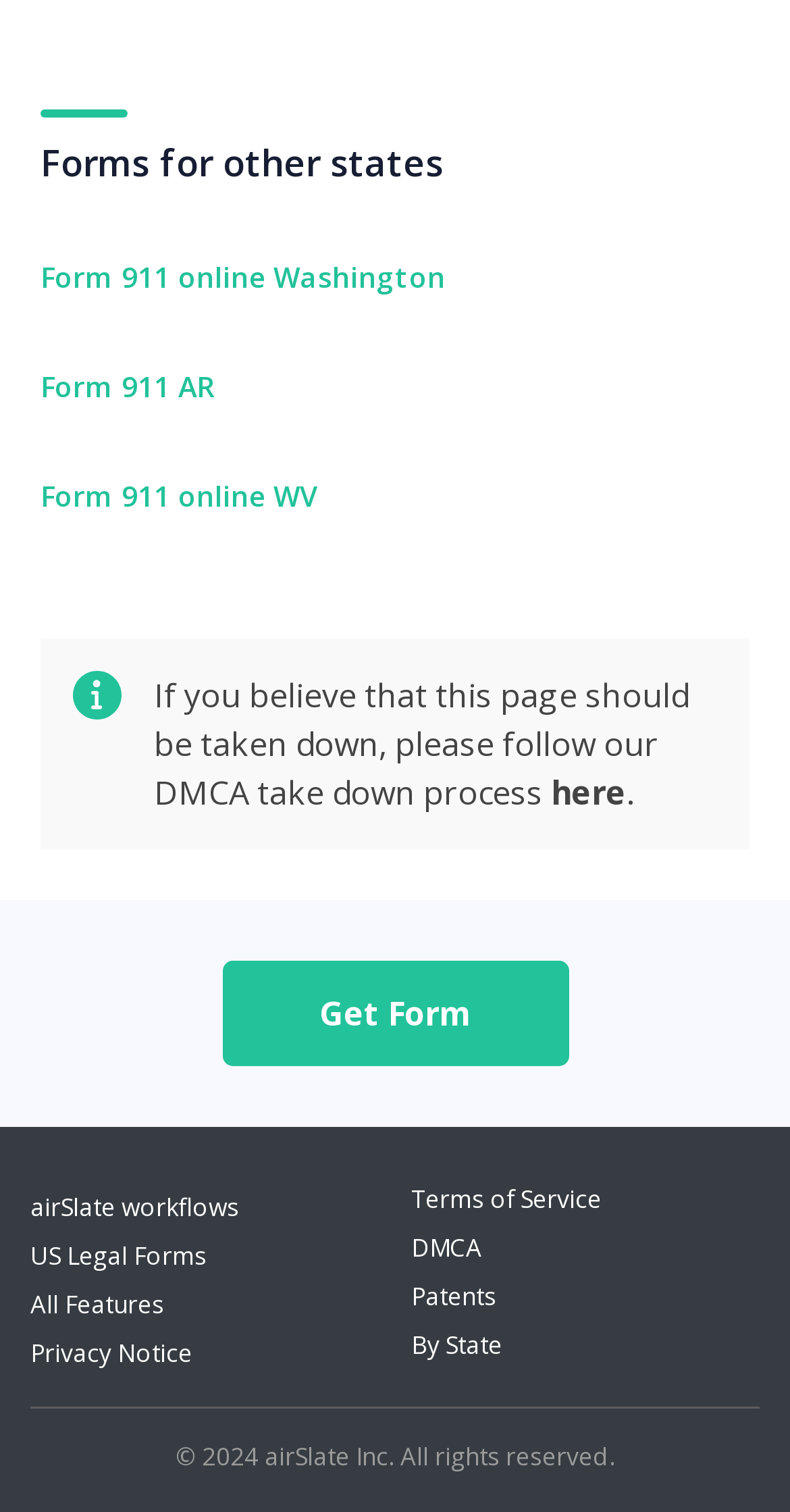What is the name of the company that owns this website?
Look at the image and respond with a one-word or short phrase answer.

airSlate Inc.